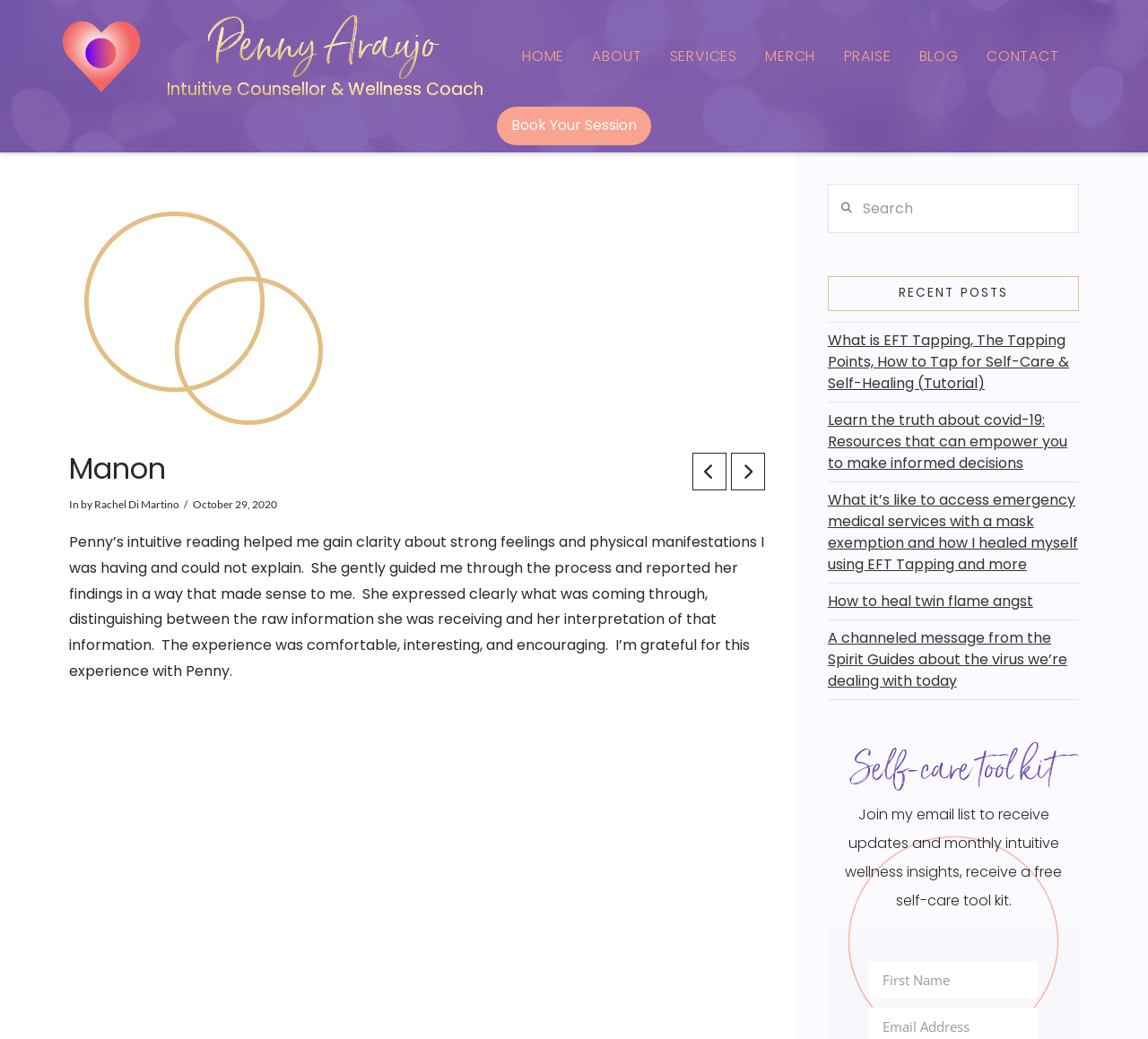Create an elaborate caption for the webpage.

This webpage is about Penny Araujo, an intuitive counsellor and wellness coach. At the top left corner, there is a heart icon with the text "Penny Araujo" next to it. Below this, there is a navigation menu with links to different sections of the website, including "HOME", "ABOUT", "SERVICES", "MERCH", "PRAISE", "BLOG", and "CONTACT". 

On the right side of the navigation menu, there is a prominent call-to-action button "Book Your Session". 

The main content of the webpage is an article with a heading "Manon" and a subheading "In by Rachel Di Martino" with the date "October 29, 2020". The article is a testimonial about Penny's intuitive reading services, describing how she helped the author gain clarity about their feelings and physical manifestations. 

Below the article, there is a search bar with a label "Search" and a text box to input search queries. 

On the right side of the search bar, there is a section titled "RECENT POSTS" with links to five different blog posts, including "What is EFT Tapping, The Tapping Points, How to Tap for Self-Care & Self-Healing (Tutorial)" and "How to heal twin flame angst". 

At the bottom of the webpage, there is a section promoting a free self-care tool kit in exchange for joining Penny's email list. There is a text box to input the first name and a brief description of the self-care tool kit.